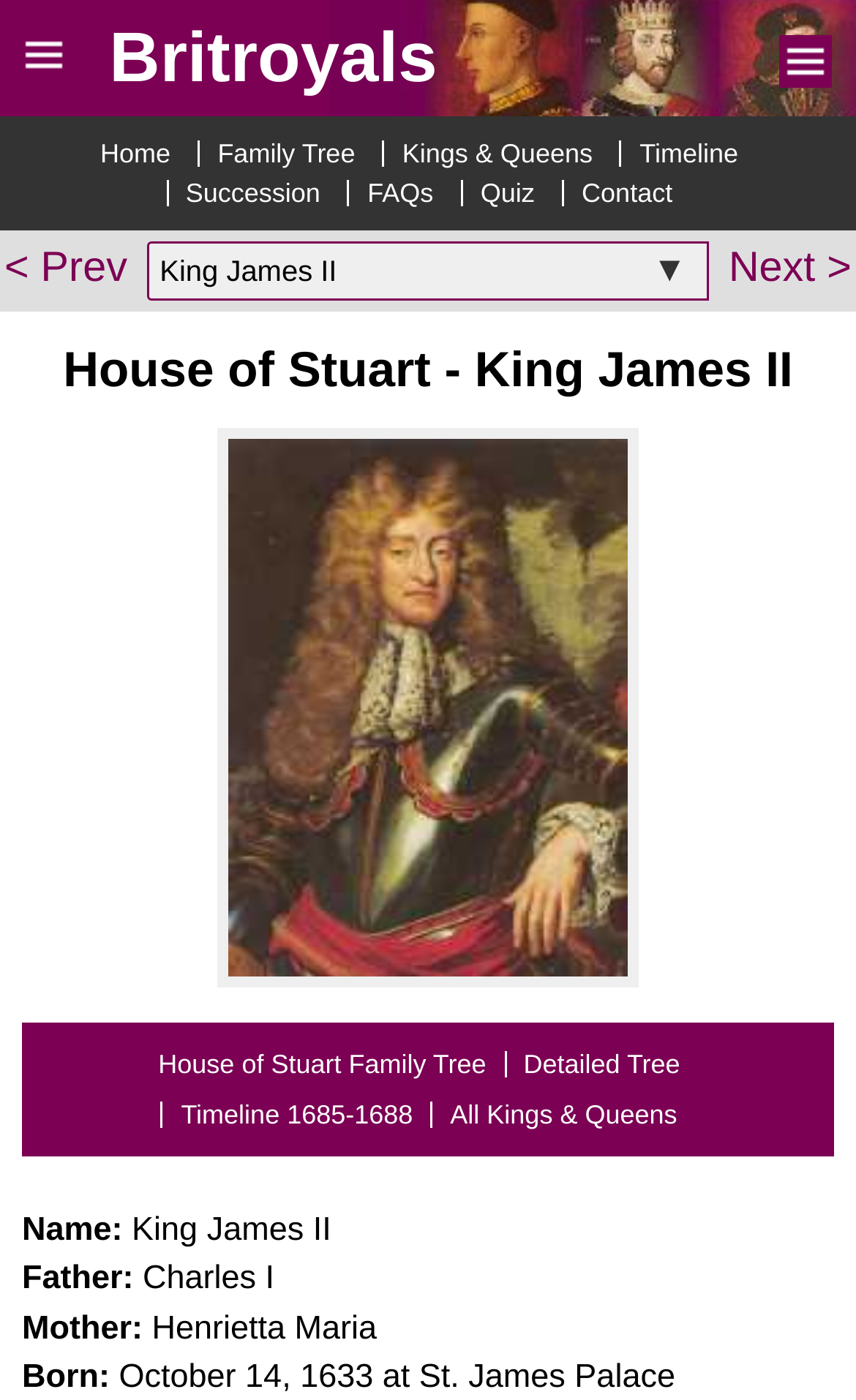Can you find and provide the title of the webpage?

House of Stuart - King James II